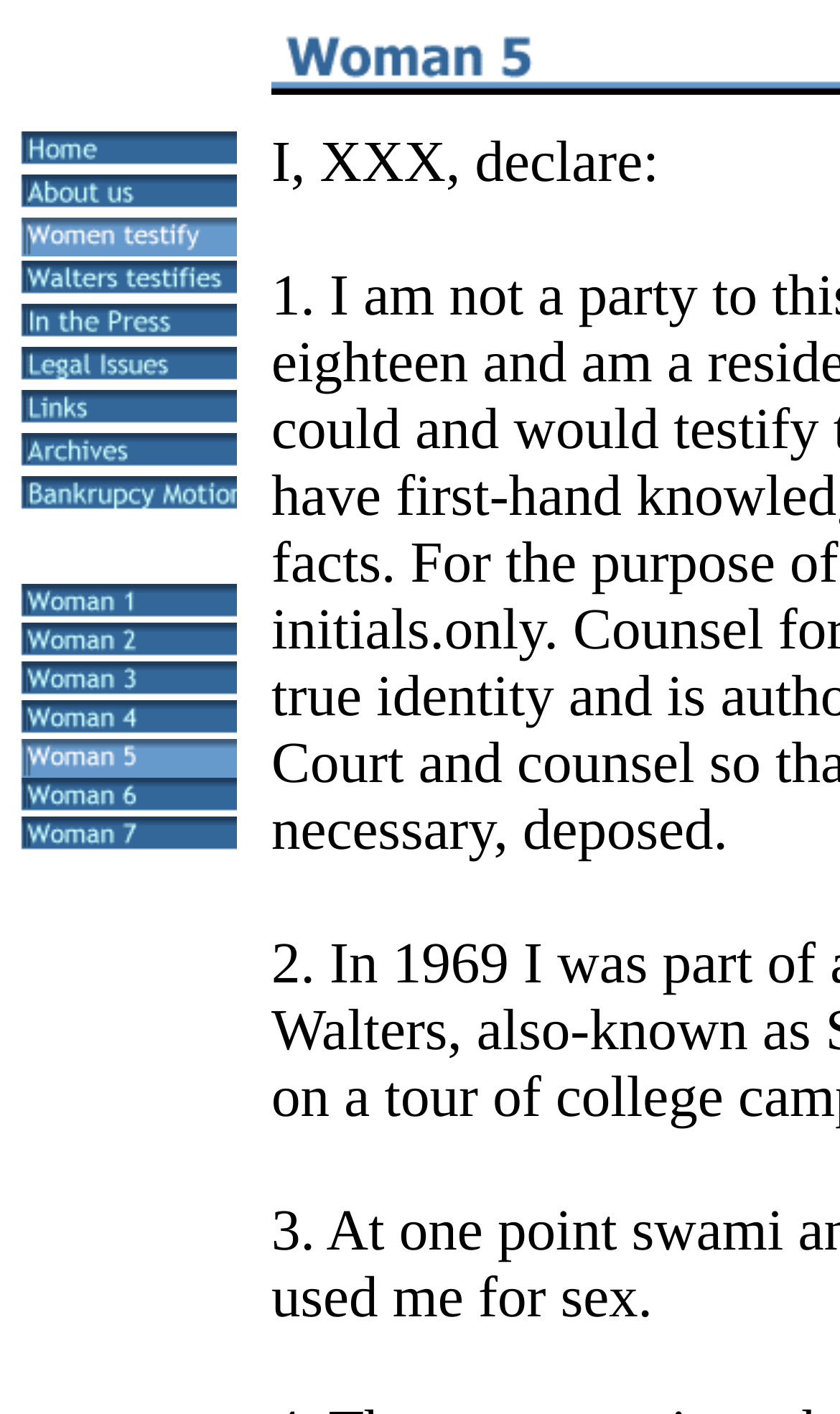Locate the bounding box coordinates of the region to be clicked to comply with the following instruction: "Read about Legal Issues". The coordinates must be four float numbers between 0 and 1, in the form [left, top, right, bottom].

[0.023, 0.253, 0.282, 0.279]